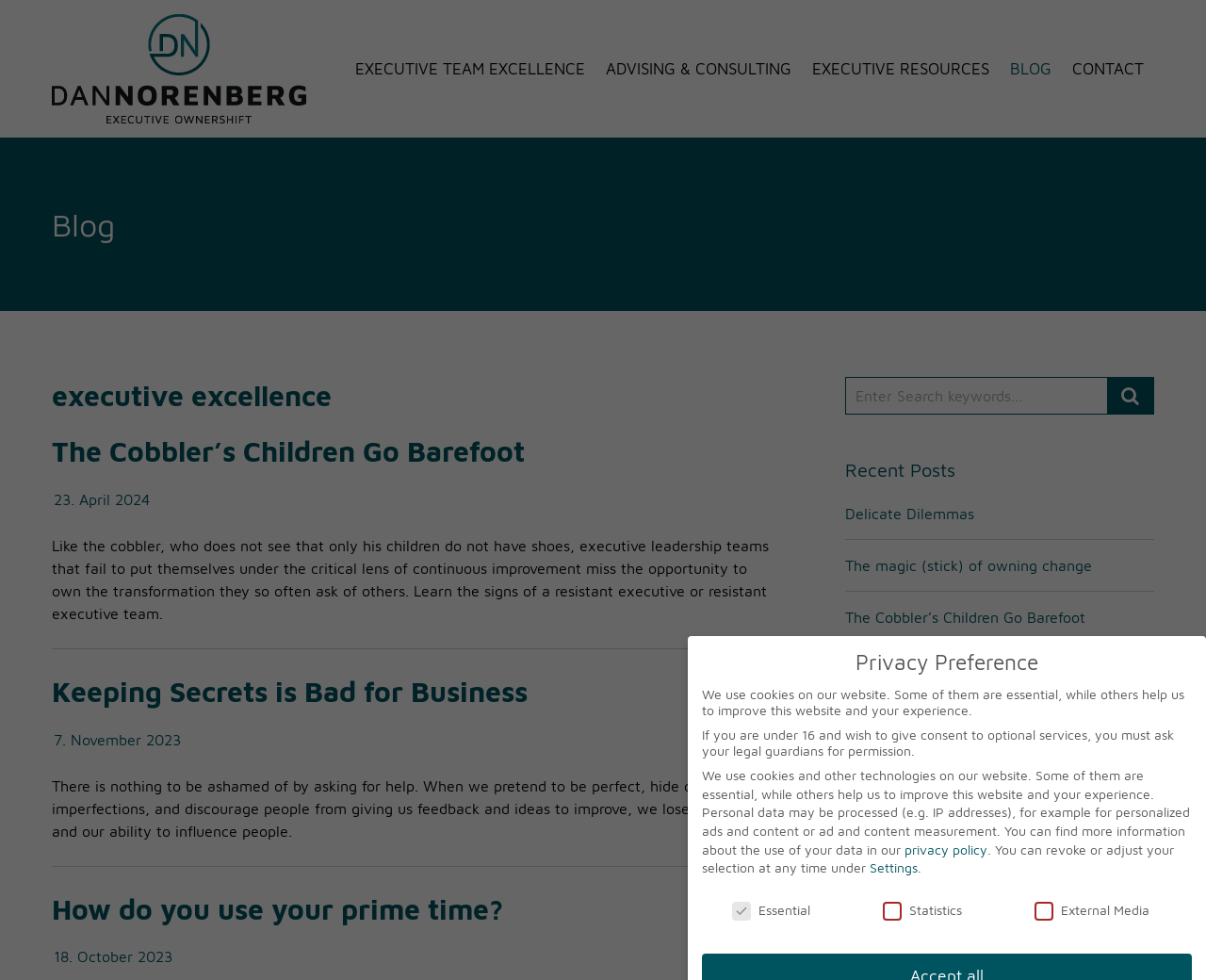Answer in one word or a short phrase: 
What is the purpose of the textbox and button?

To subscribe to recent posts